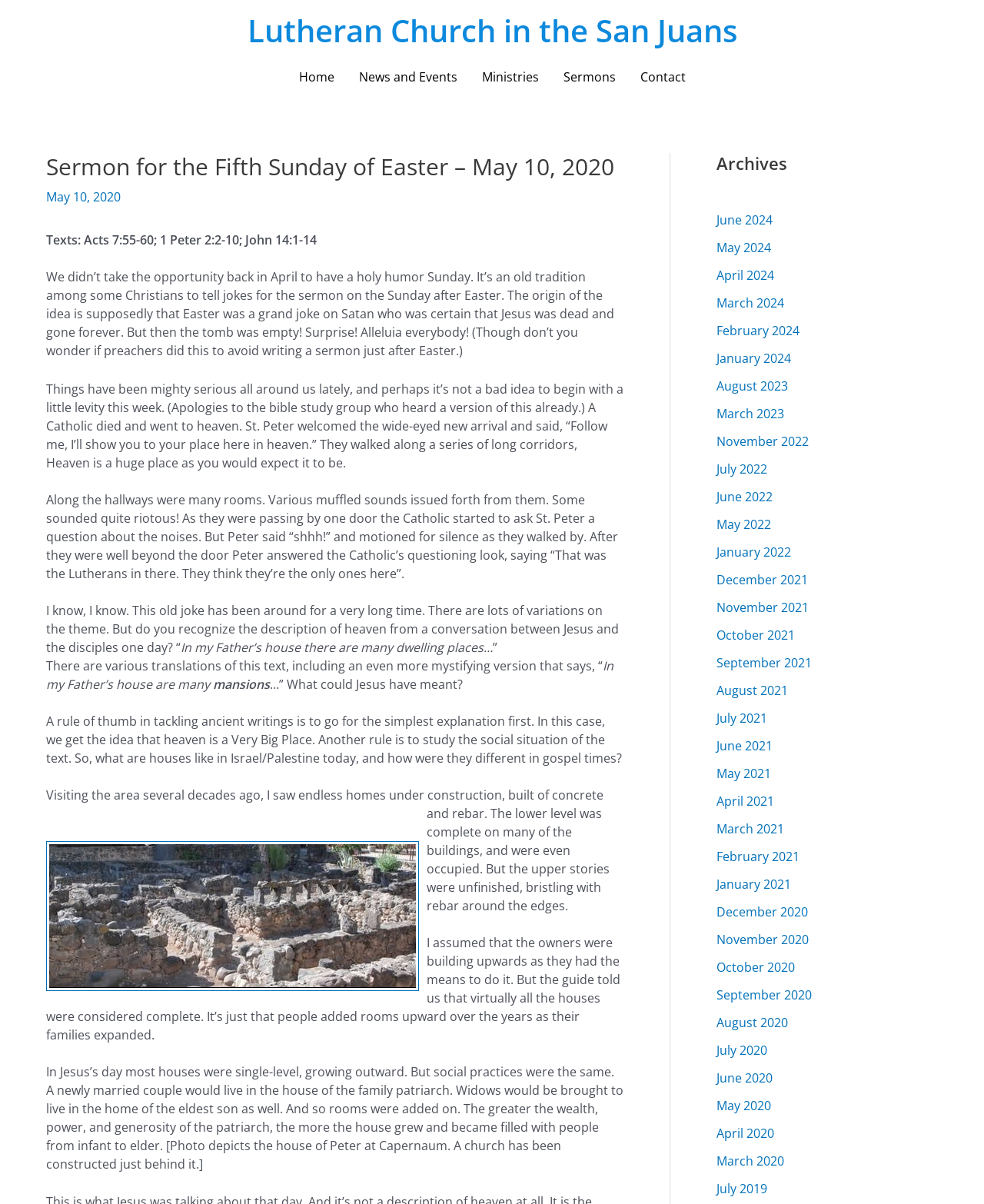Please specify the bounding box coordinates of the area that should be clicked to accomplish the following instruction: "View beer details". The coordinates should consist of four float numbers between 0 and 1, i.e., [left, top, right, bottom].

None